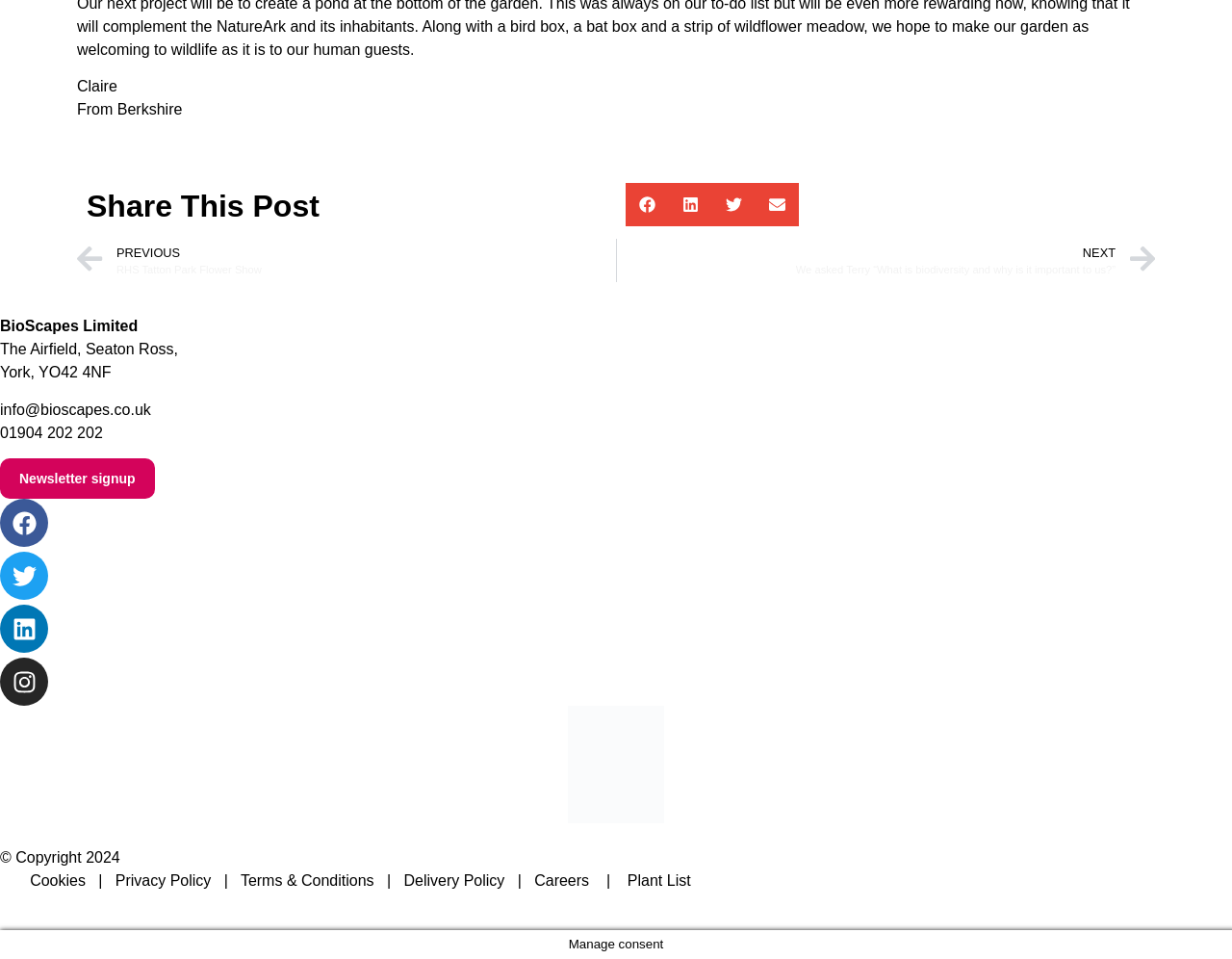Identify the bounding box coordinates for the element that needs to be clicked to fulfill this instruction: "Follow Axis Systems Group on Facebook". Provide the coordinates in the format of four float numbers between 0 and 1: [left, top, right, bottom].

None